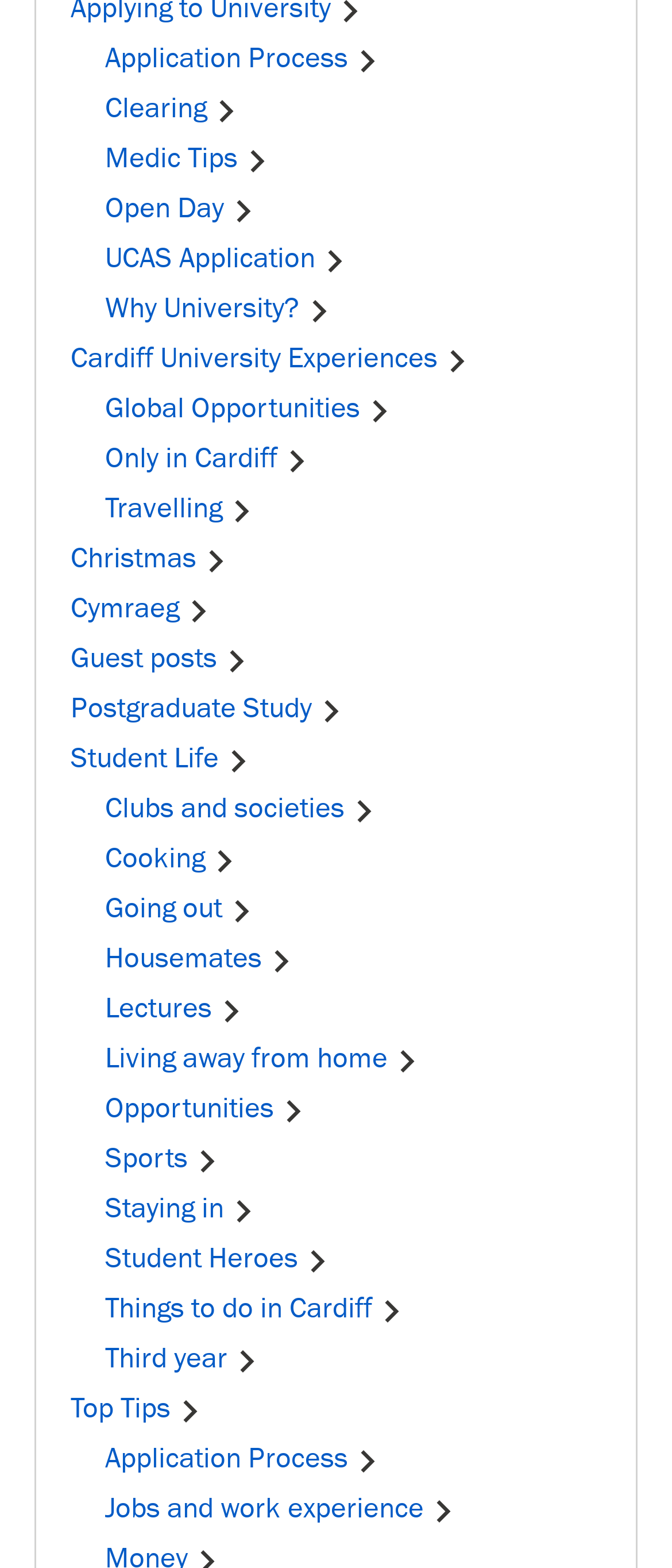Find the bounding box coordinates of the area that needs to be clicked in order to achieve the following instruction: "Learn about Opportunities". The coordinates should be specified as four float numbers between 0 and 1, i.e., [left, top, right, bottom].

[0.156, 0.696, 0.467, 0.718]